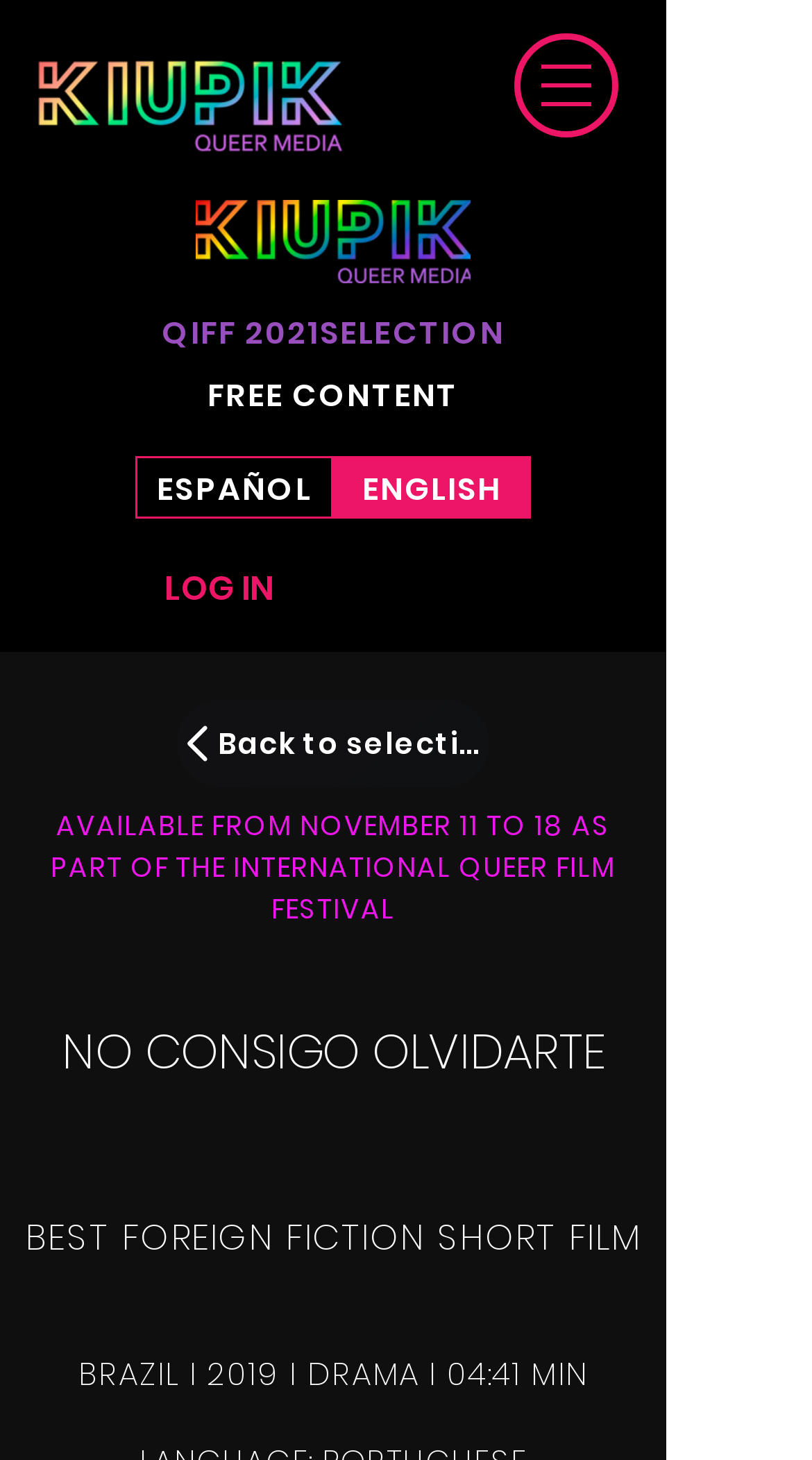Given the element description "LOG IN" in the screenshot, predict the bounding box coordinates of that UI element.

[0.167, 0.379, 0.372, 0.428]